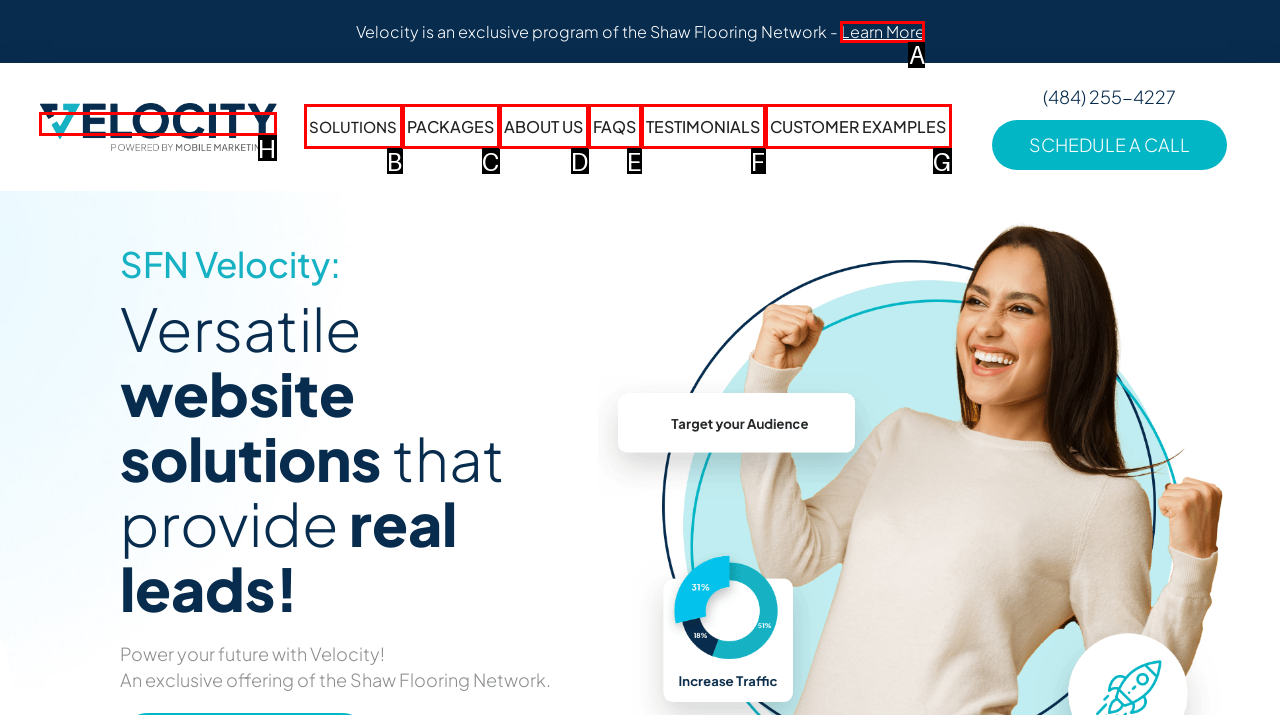Choose the HTML element that should be clicked to accomplish the task: Visit velocity-powered-by-mobile-marketing. Answer with the letter of the chosen option.

H